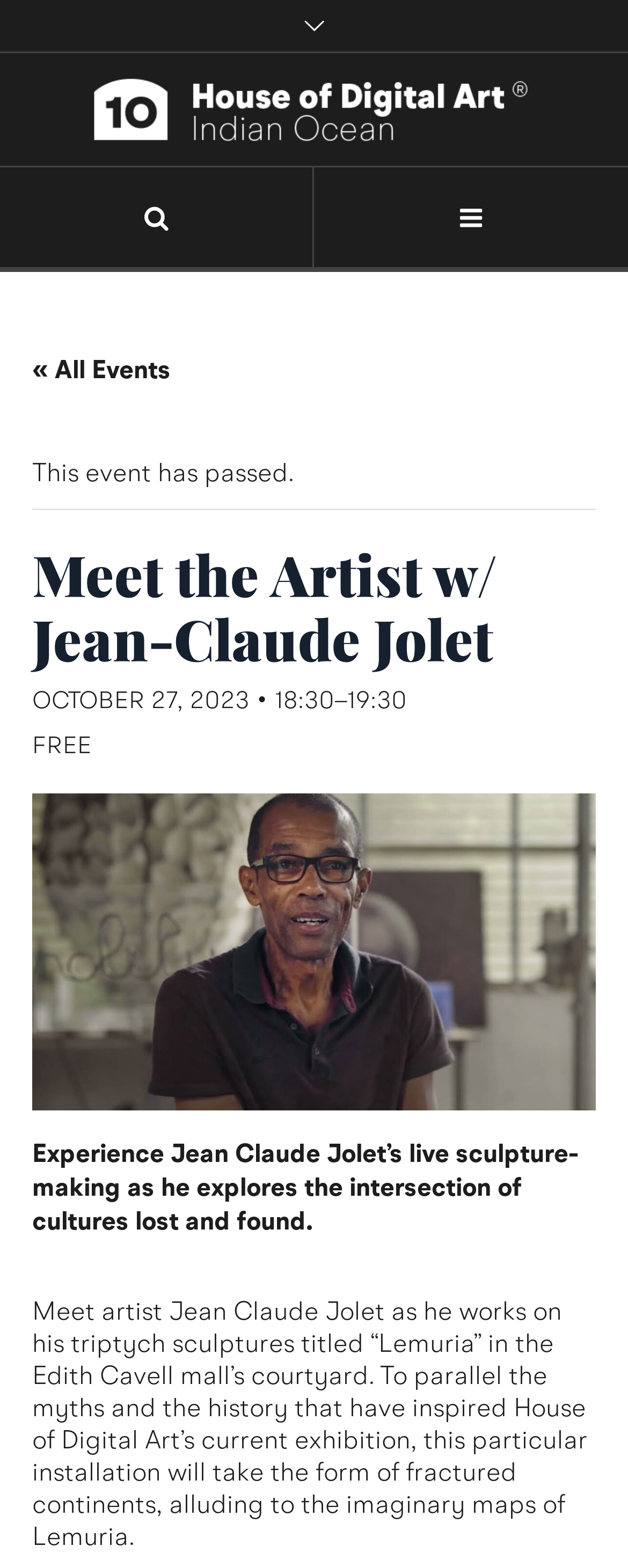Predict the bounding box coordinates of the UI element that matches this description: "« All Events". The coordinates should be in the format [left, top, right, bottom] with each value between 0 and 1.

[0.051, 0.225, 0.272, 0.245]